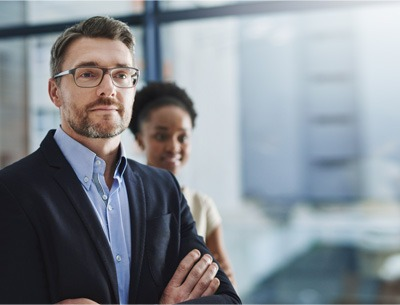What is the woman's hair type?
Please use the visual content to give a single word or phrase answer.

Curly